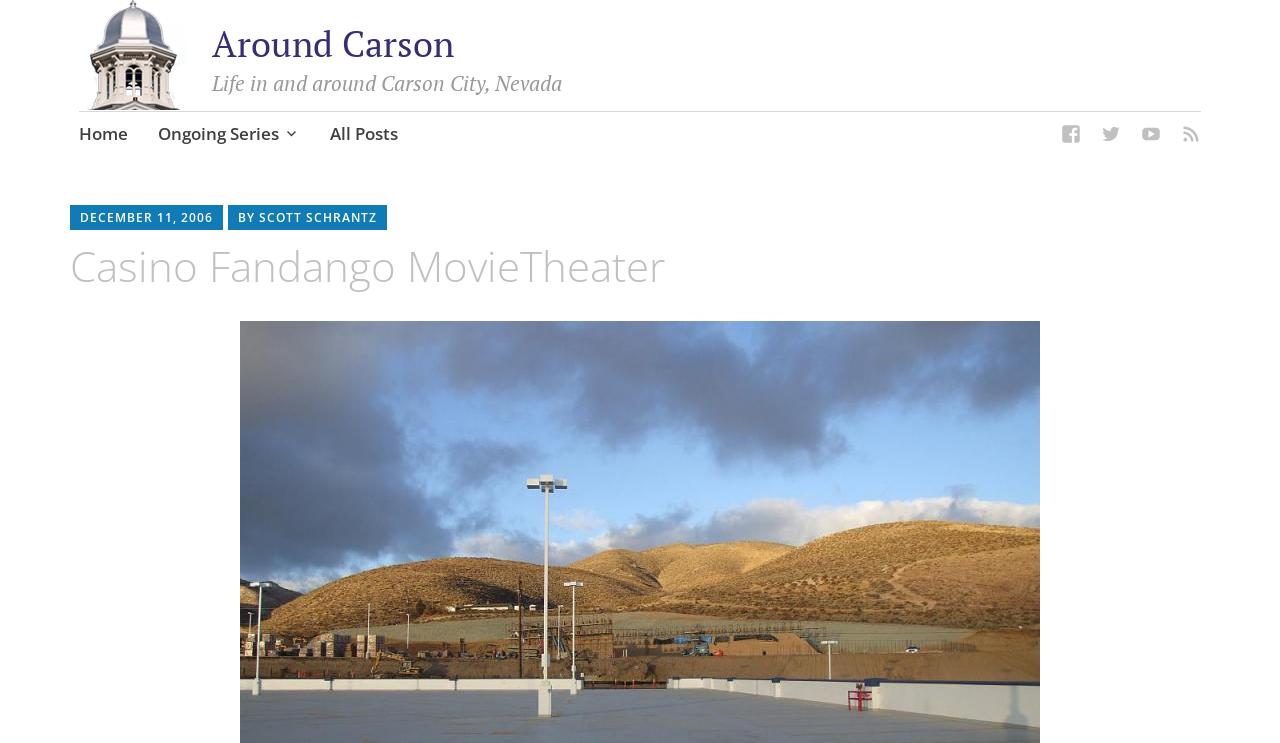Reply to the question with a brief word or phrase: How many social media links are present on the webpage?

4